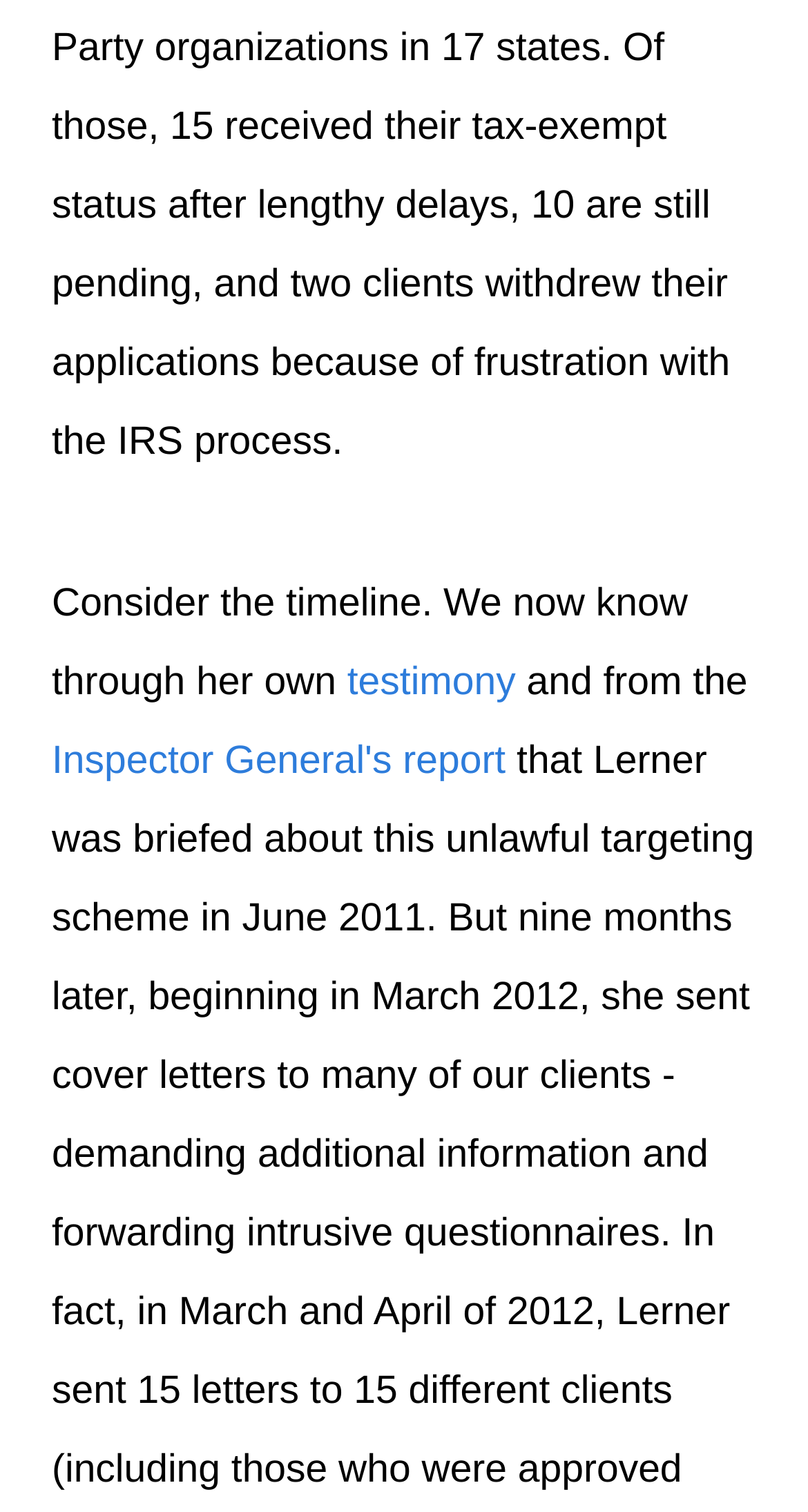Determine the bounding box coordinates for the clickable element to execute this instruction: "View post about Security Cages East Rutherford". Provide the coordinates as four float numbers between 0 and 1, i.e., [left, top, right, bottom].

None